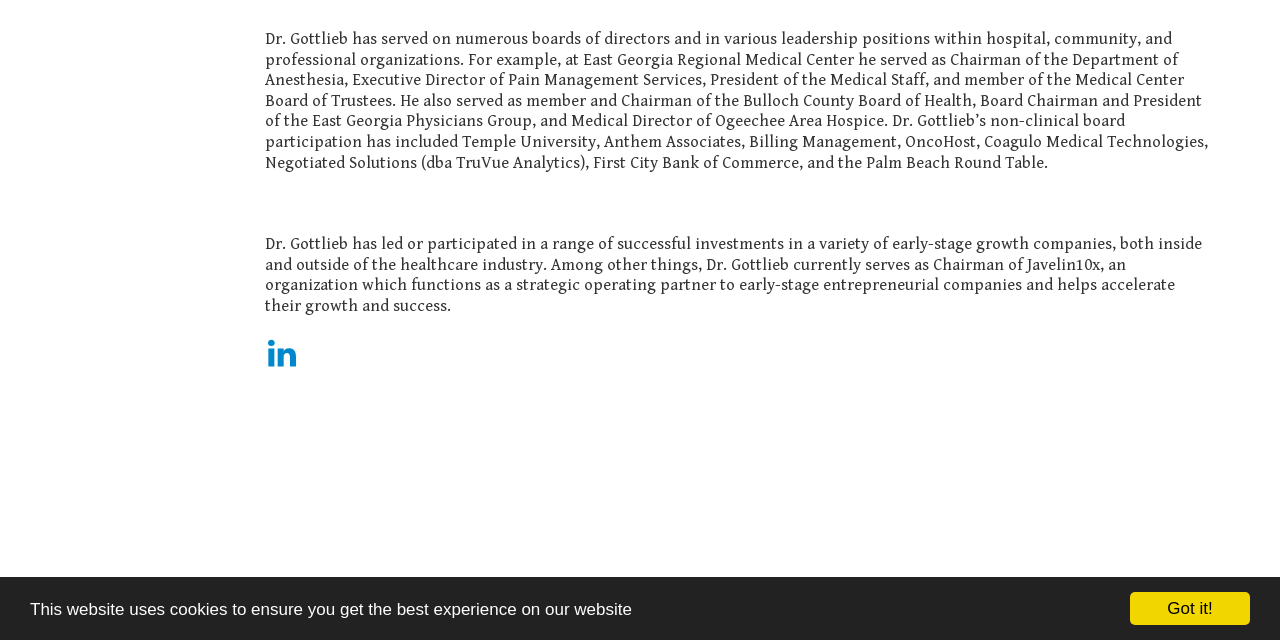Find the bounding box coordinates of the UI element according to this description: "alt="linkedin"".

[0.207, 0.549, 0.233, 0.579]